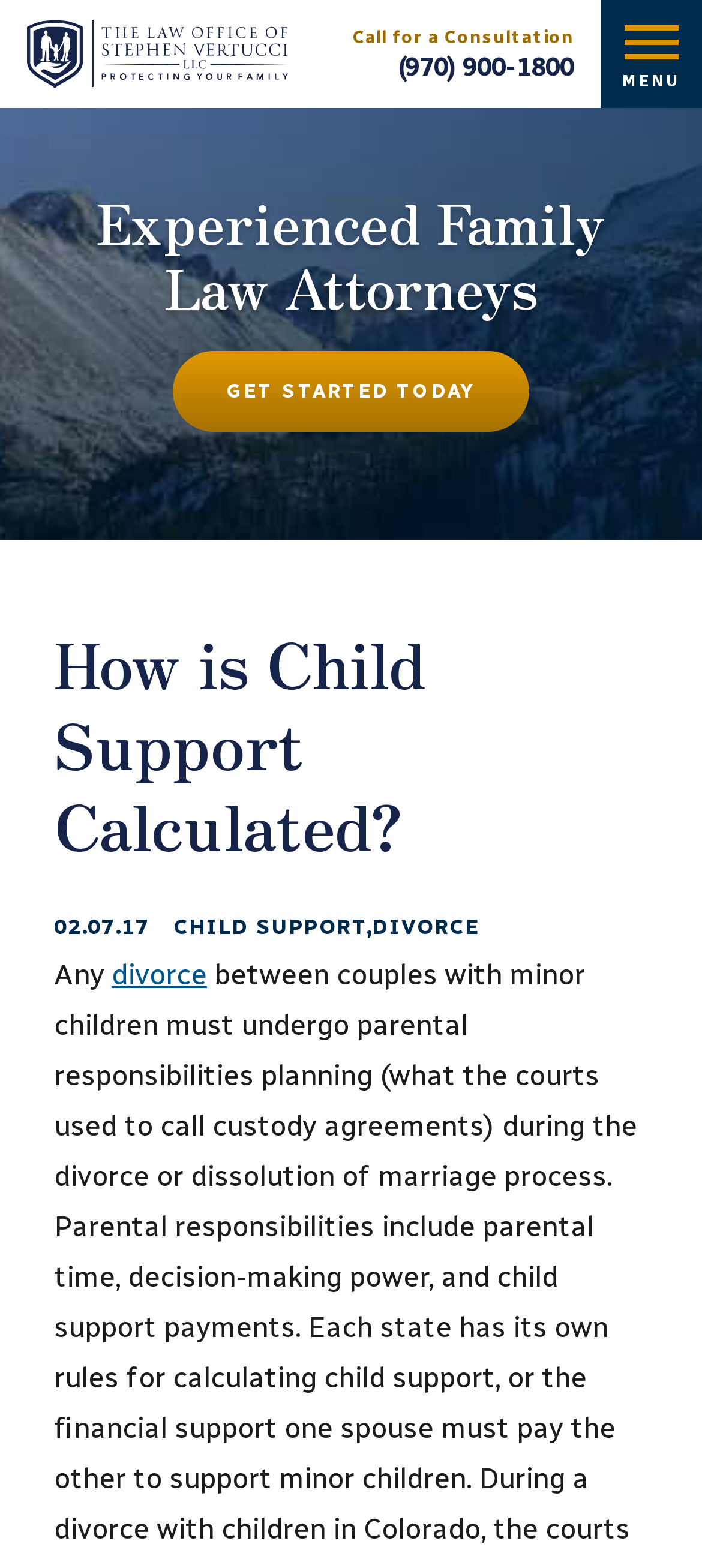Create a detailed description of the webpage's content and layout.

The webpage appears to be a law firm's website, specifically focused on family law and divorce. At the top left corner, there is a site logo, accompanied by a link. Next to the logo, there is a call-to-action button "Call for a Consultation" with a phone number "(970) 900-1800" beside it. On the top right corner, there is a "MENU" button.

Below the top section, there is a header that reads "Experienced Family Law Attorneys". Underneath this header, there is a prominent call-to-action button "GET STARTED TODAY". The main content of the webpage is headed by a title "How is Child Support Calculated?" which is positioned roughly in the middle of the page. 

Below the title, there is a date "02.07.17" and a set of links, including "CHILD SUPPORT", "DIVORCE", separated by commas. The main text of the webpage starts with the sentence "Any divorce between couples with minor children must undergo parental responsibilities planning...". This text is positioned below the title and date.